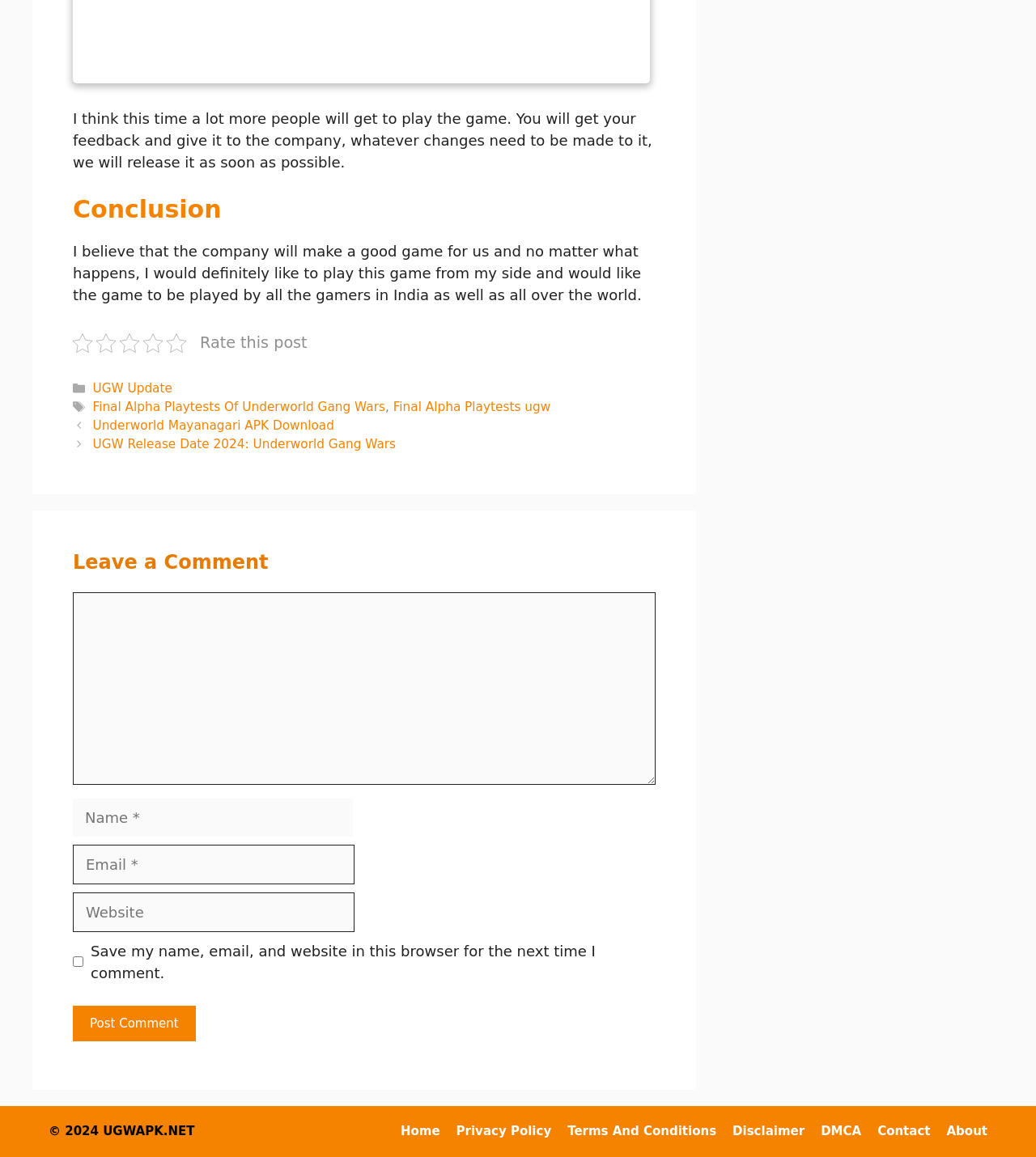Respond to the following question using a concise word or phrase: 
What can users do in the comment section?

Leave a comment